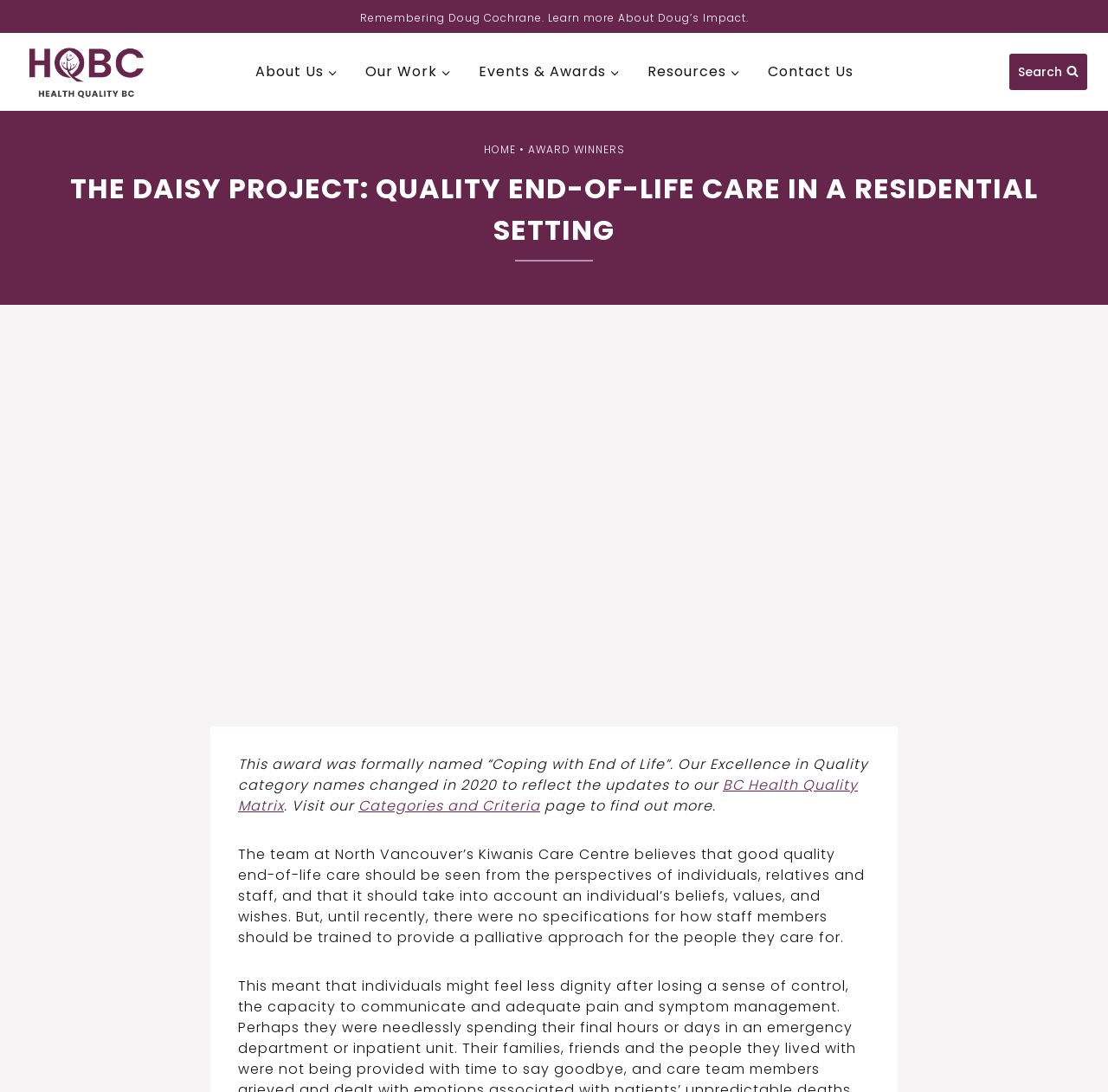Determine the bounding box coordinates of the UI element described by: "edlib ideas from elsewhere".

None